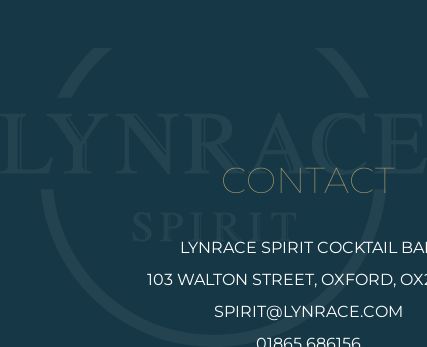What is the email address of Lynrace Spirit? Look at the image and give a one-word or short phrase answer.

spirit@lynrace.com